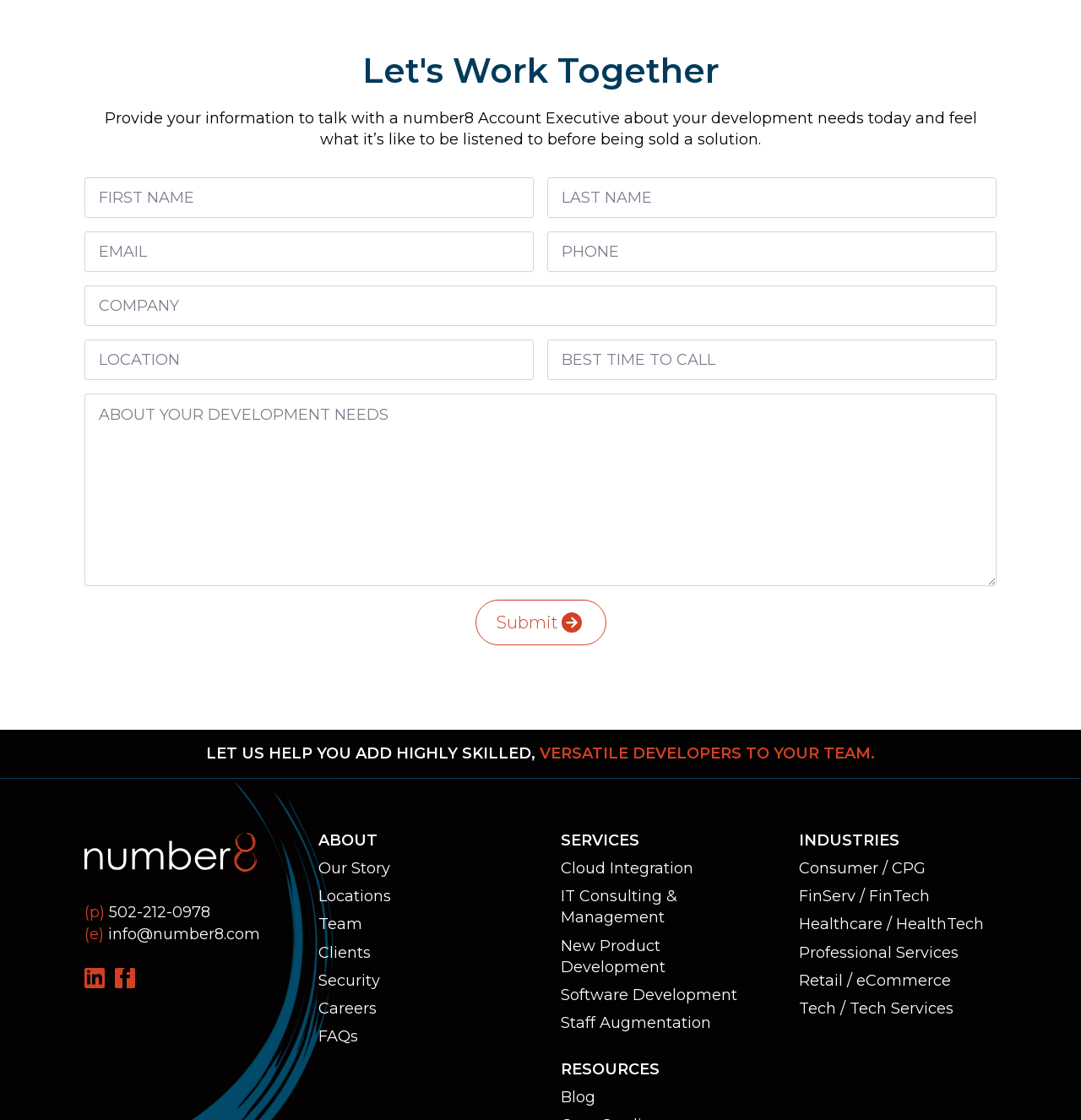Predict the bounding box coordinates for the UI element described as: "(p) 502-212-0978". The coordinates should be four float numbers between 0 and 1, presented as [left, top, right, bottom].

[0.078, 0.806, 0.195, 0.825]